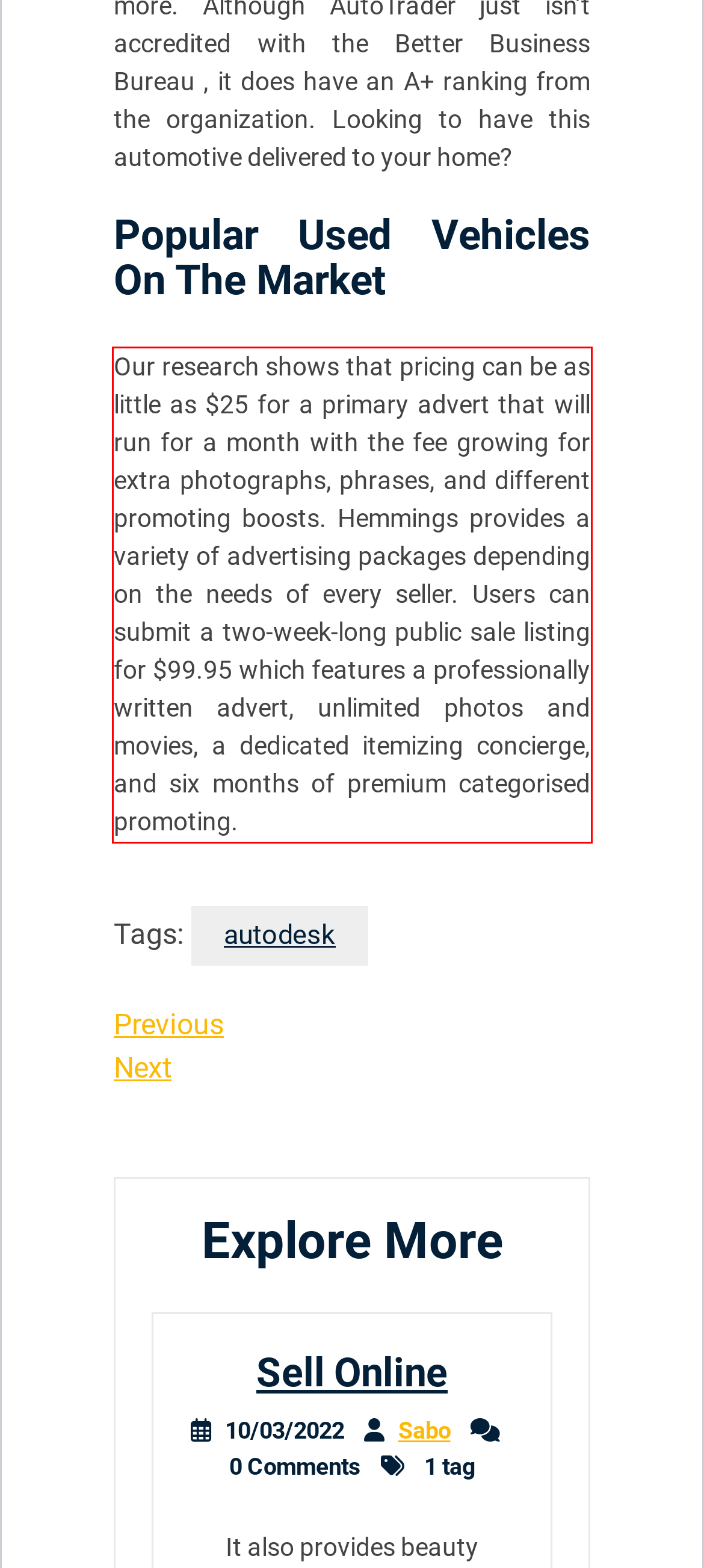Please analyze the screenshot of a webpage and extract the text content within the red bounding box using OCR.

Our research shows that pricing can be as little as $25 for a primary advert that will run for a month with the fee growing for extra photographs, phrases, and different promoting boosts. Hemmings provides a variety of advertising packages depending on the needs of every seller. Users can submit a two-week-long public sale listing for $99.95 which features a professionally written advert, unlimited photos and movies, a dedicated itemizing concierge, and six months of premium categorised promoting.